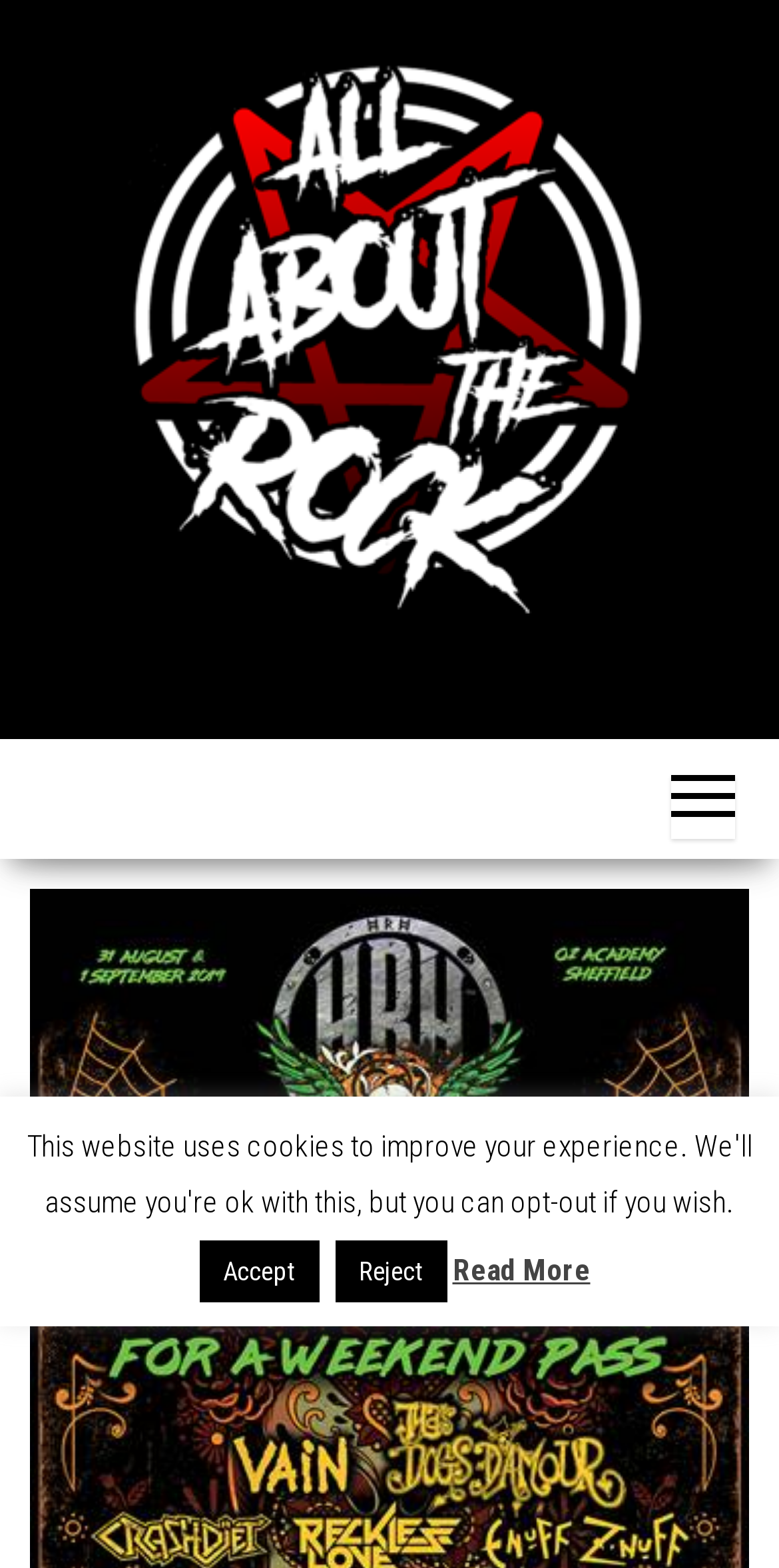What is the headline of the webpage?

‘HRH Sleaze’ Announces its Line-up for the Next Chapter in 2019